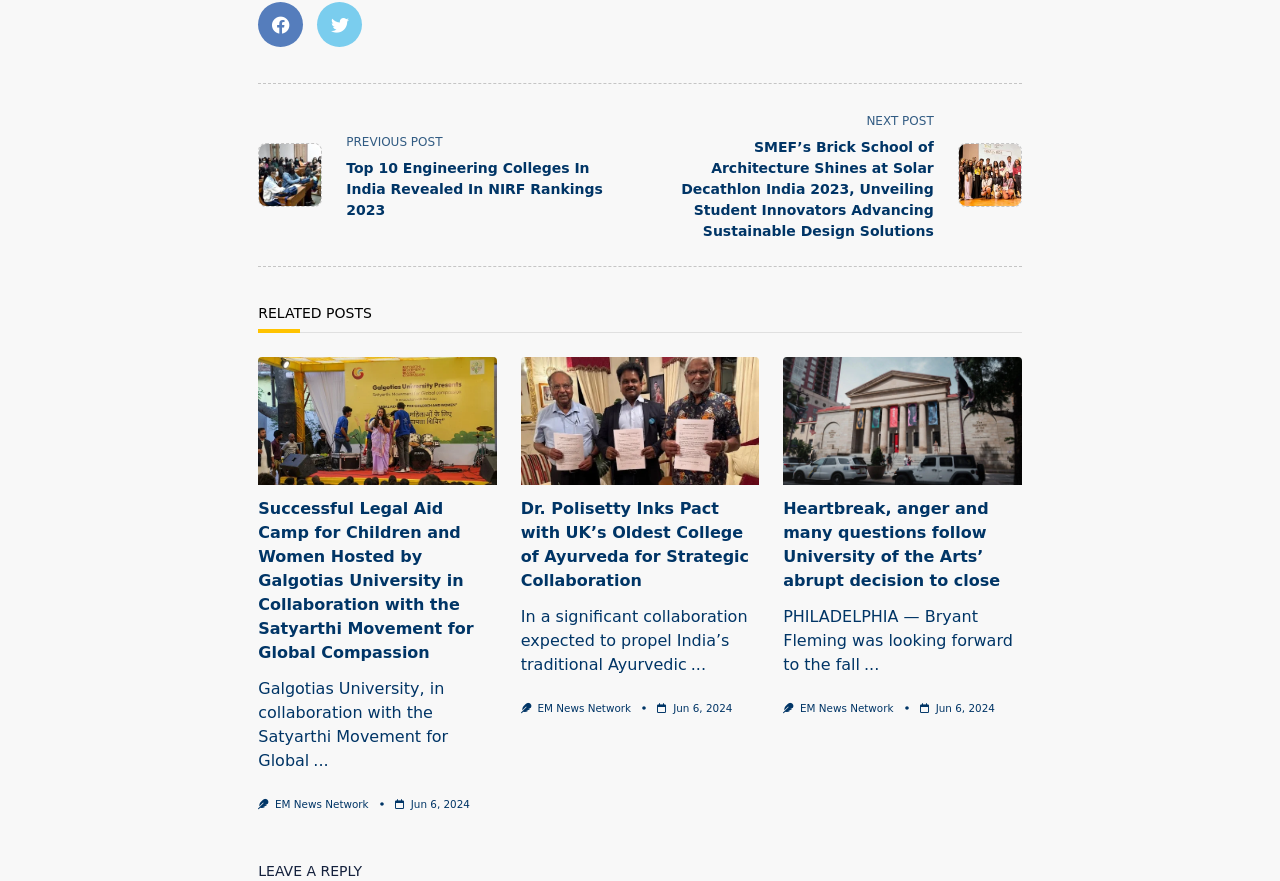What is the institution mentioned in the third article?
Based on the image, answer the question with as much detail as possible.

The third article is about the University of the Arts, which can be inferred from the link text and image description.